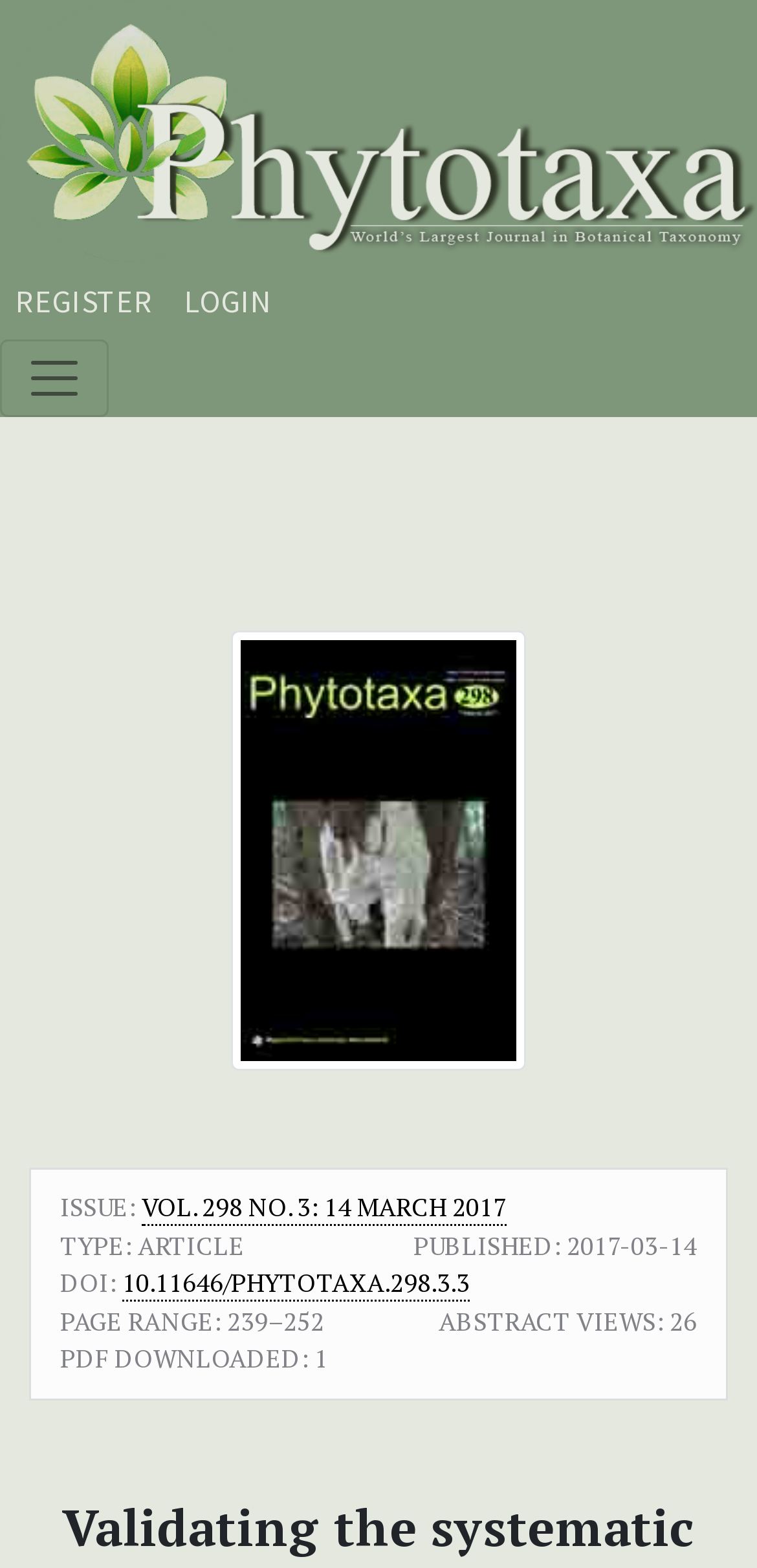Locate and provide the bounding box coordinates for the HTML element that matches this description: "alt="Responsive image"".

[0.0, 0.0, 1.0, 0.167]